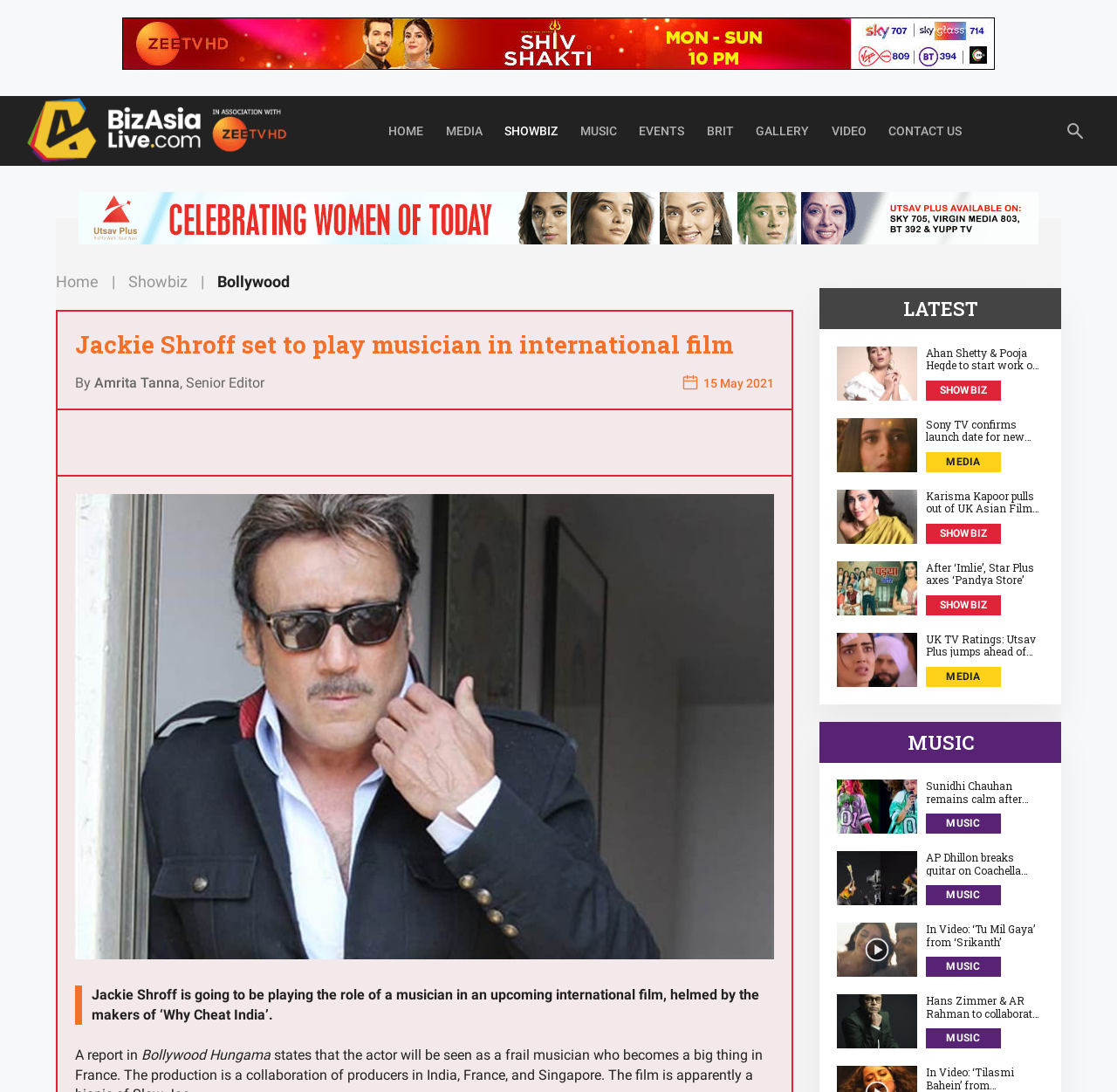Please locate the bounding box coordinates for the element that should be clicked to achieve the following instruction: "Click on the 'MUSIC' link". Ensure the coordinates are given as four float numbers between 0 and 1, i.e., [left, top, right, bottom].

[0.509, 0.088, 0.562, 0.152]